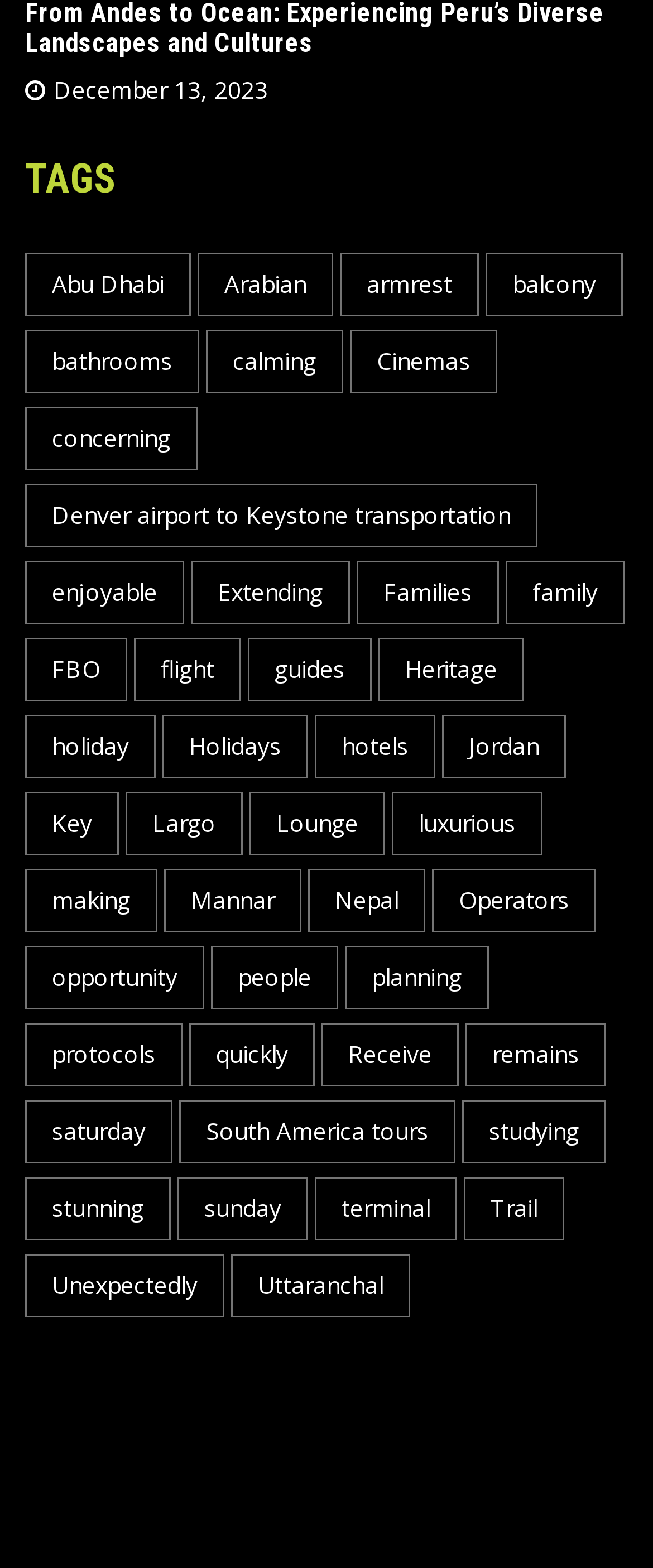Please find the bounding box for the following UI element description. Provide the coordinates in (top-left x, top-left y, bottom-right x, bottom-right y) format, with values between 0 and 1: Abu Dhabi

[0.038, 0.161, 0.292, 0.202]